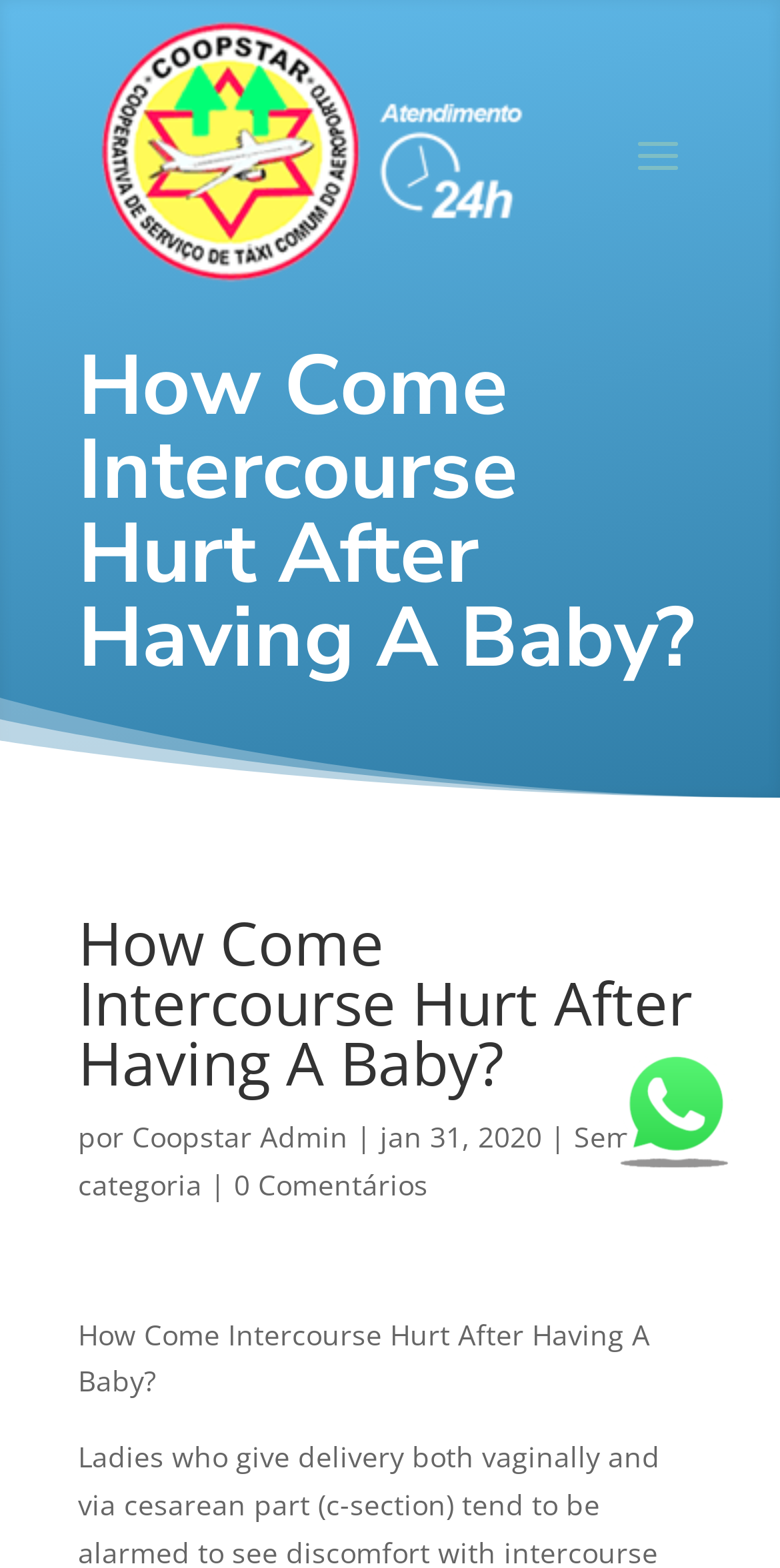How many comments does the article have?
Answer the question with a detailed explanation, including all necessary information.

I found the number of comments by looking at the link '0 Comentários' which is located below the title of the article.